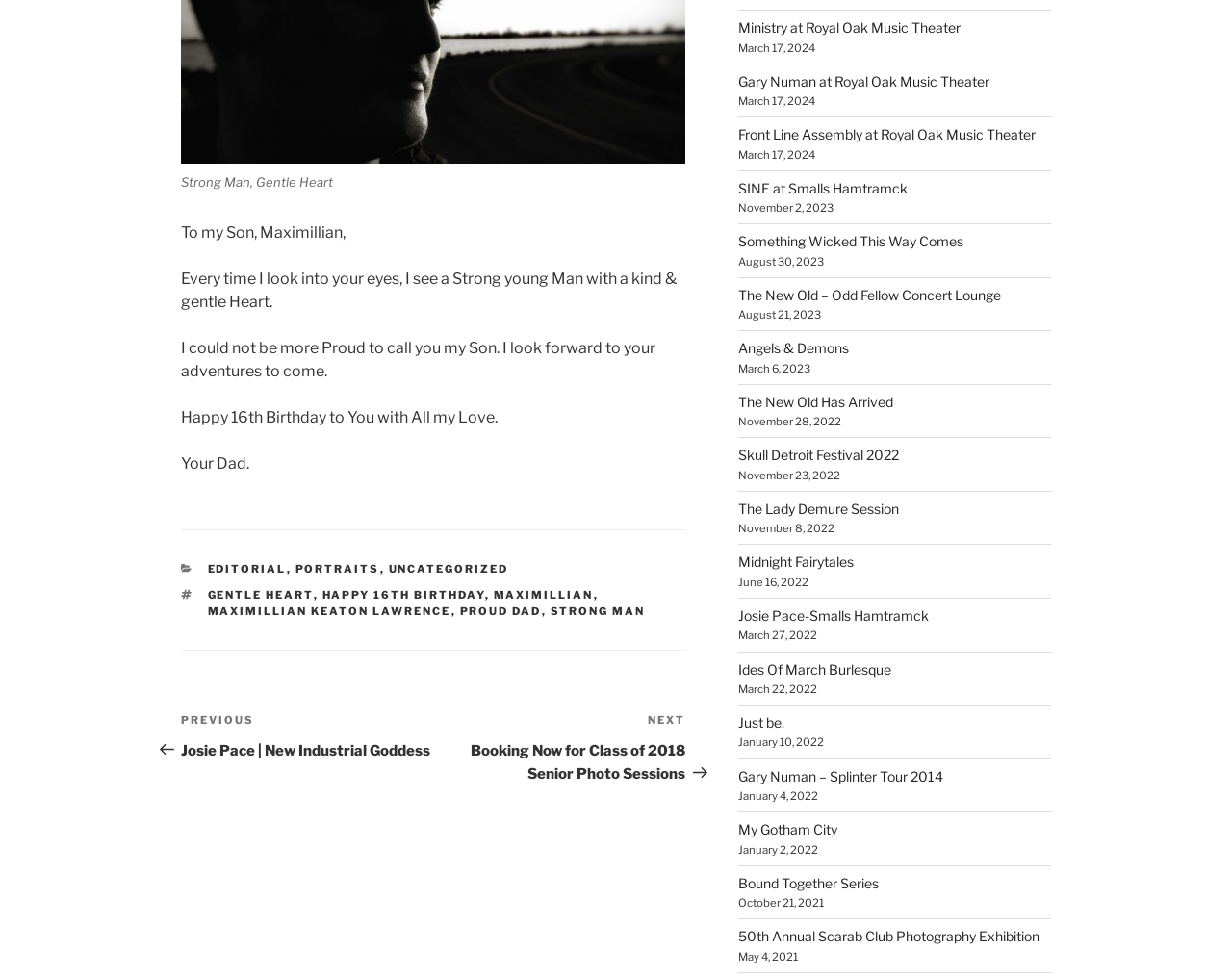What is the name of the father?
Using the image, provide a concise answer in one word or a short phrase.

Your Dad